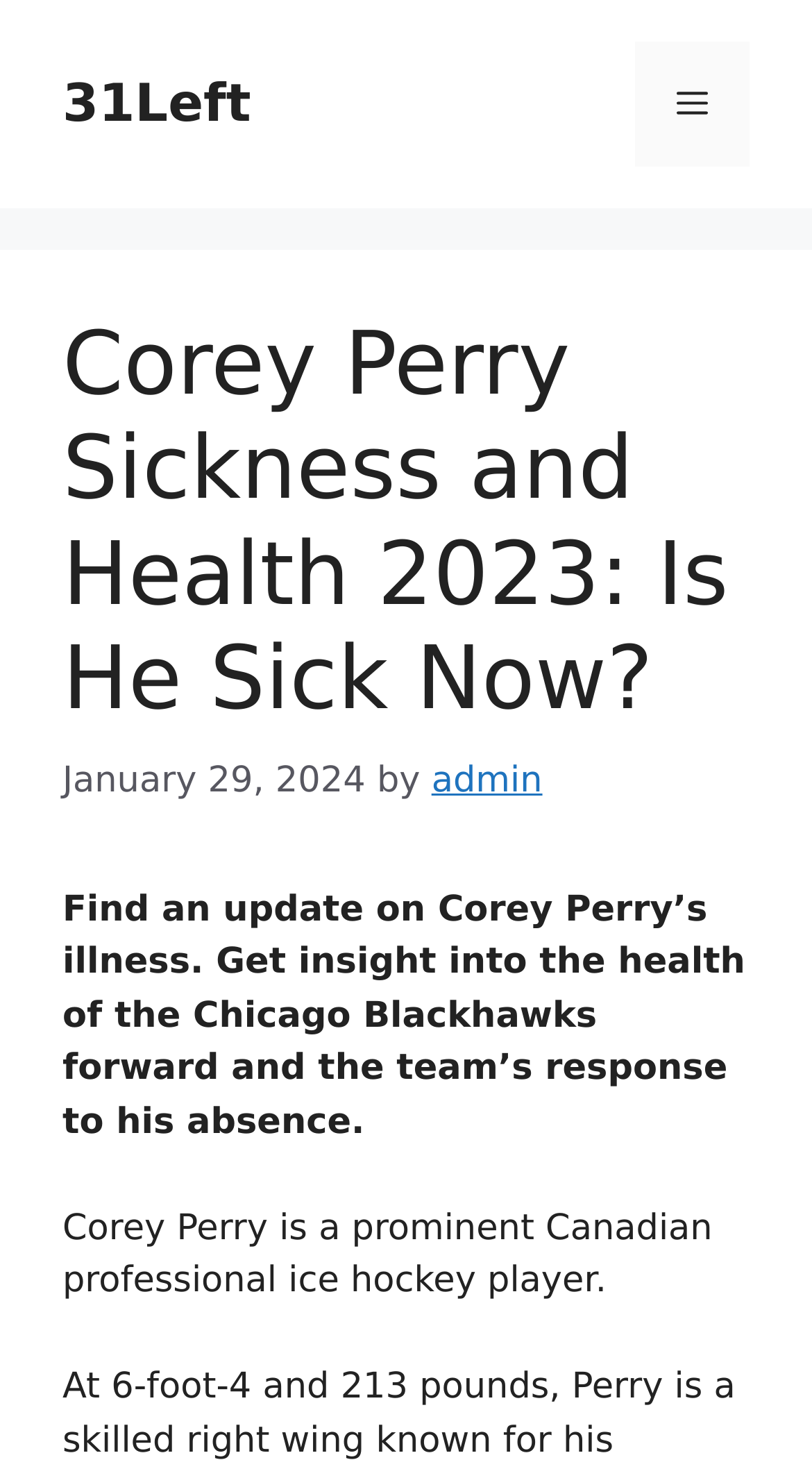Produce an extensive caption that describes everything on the webpage.

The webpage is about Corey Perry, a Canadian professional ice hockey player, and his health status. At the top of the page, there is a banner with the site's name "31Left" on the left side, and a navigation menu toggle button on the right side. Below the banner, there is a header section with a heading that reads "Corey Perry Sickness and Health 2023: Is He Sick Now?".

To the right of the heading, there is a timestamp indicating the article was published on January 29, 2024. The author's name, "admin", is also displayed next to the timestamp. The main content of the page is divided into two paragraphs. The first paragraph provides an update on Corey Perry's illness and the team's response to his absence. The second paragraph gives a brief introduction to Corey Perry as a prominent Canadian professional ice hockey player.